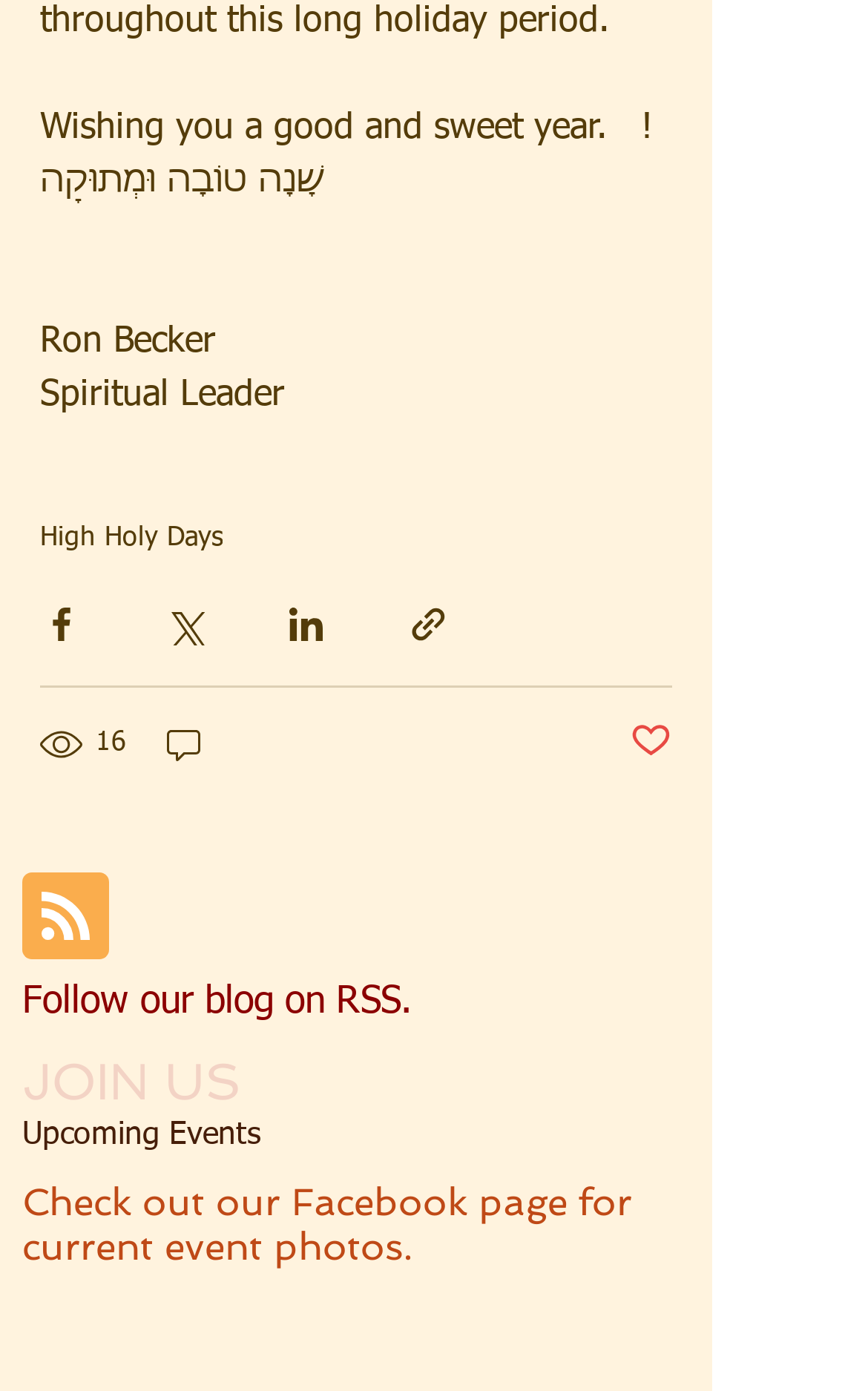Extract the bounding box coordinates for the UI element described by the text: "permalink". The coordinates should be in the form of [left, top, right, bottom] with values between 0 and 1.

None